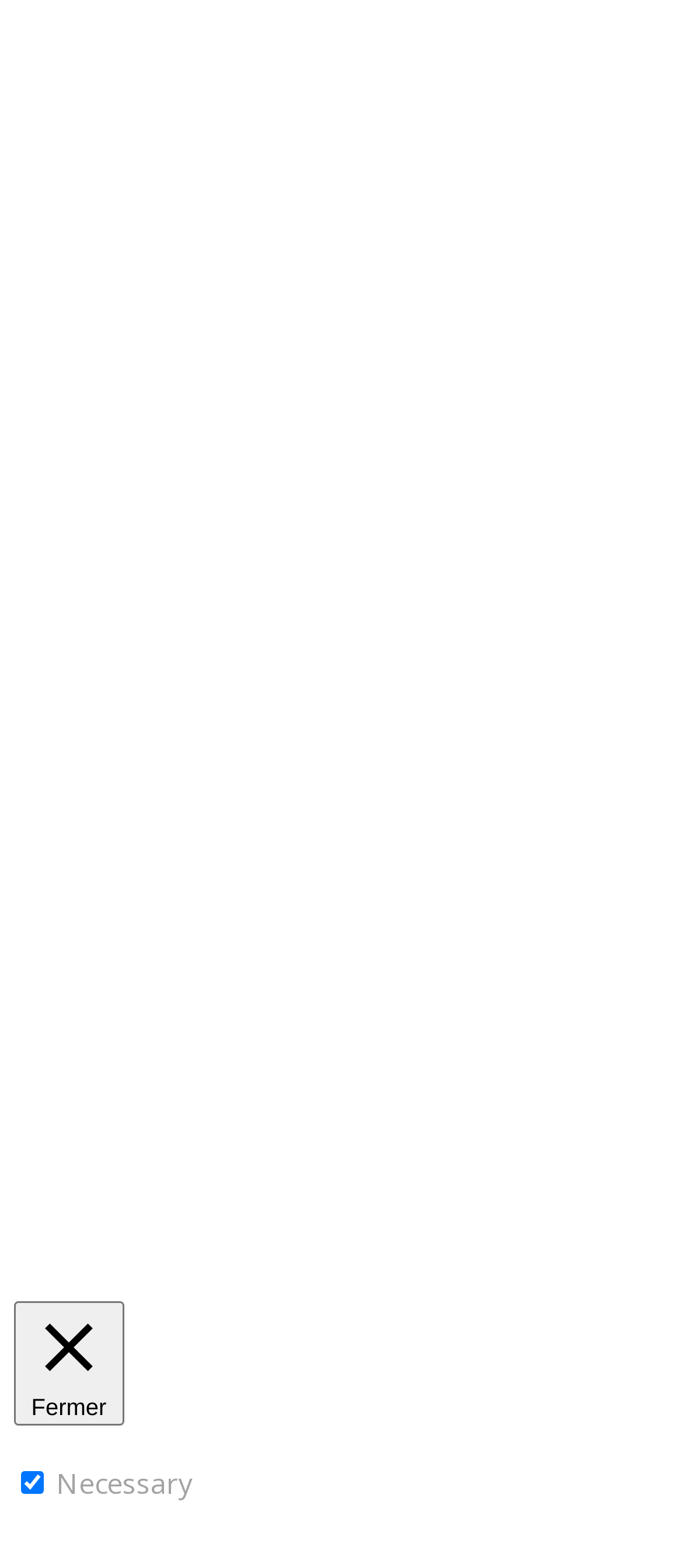Determine the bounding box coordinates of the clickable area required to perform the following instruction: "Click on the 'Tarifs' link". The coordinates should be represented as four float numbers between 0 and 1: [left, top, right, bottom].

[0.123, 0.198, 0.238, 0.222]